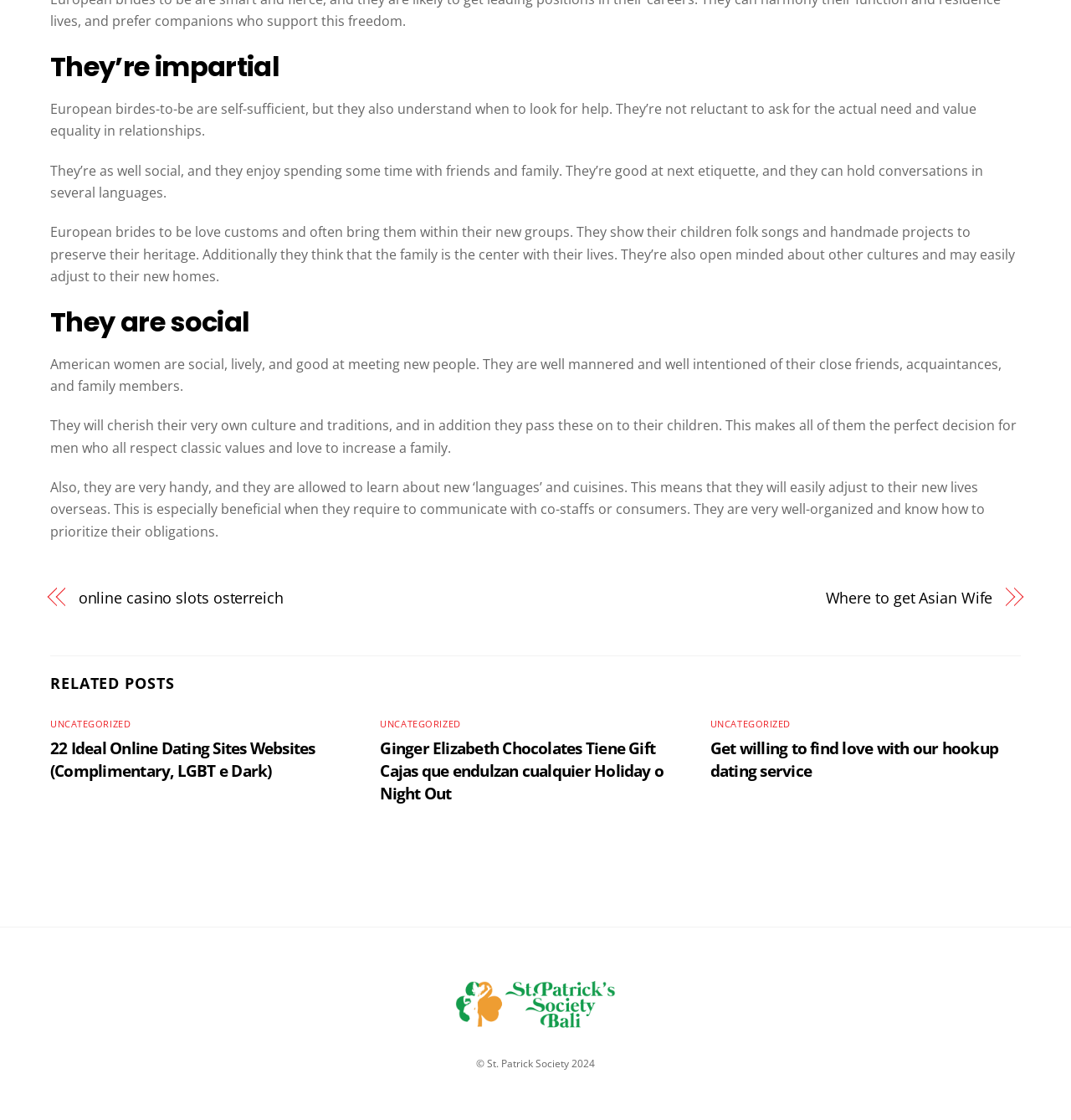What do American women cherish?
Using the image, elaborate on the answer with as much detail as possible.

According to the webpage, American women cherish their own culture and traditions, and they pass these on to their children, making them the perfect decision for men who respect classic values and love to raise a family.